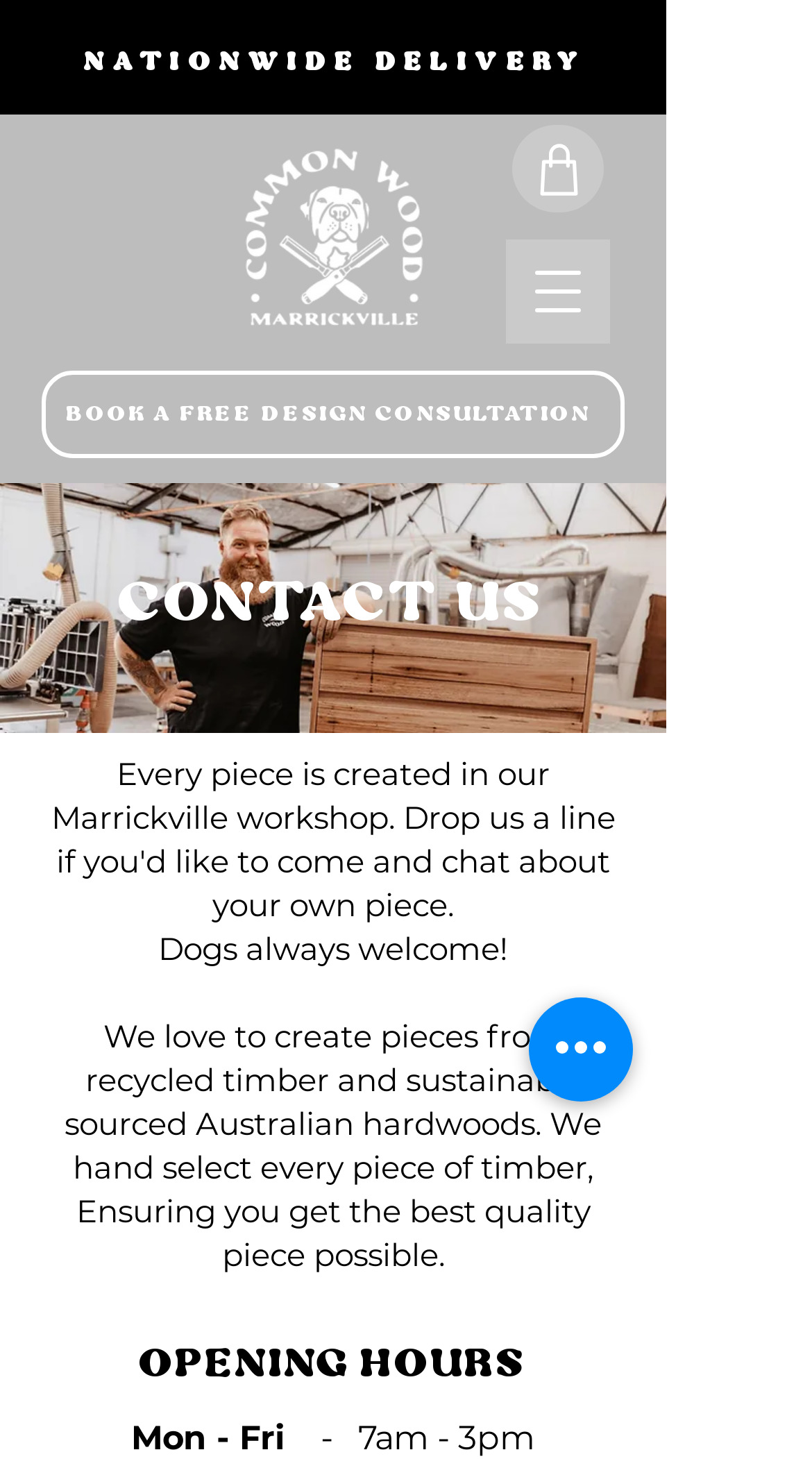Explain the webpage's design and content in an elaborate manner.

The webpage is about Common Wood Co, a company that creates handmade wooden pieces in their Marrickville, NSW workshop. At the top of the page, there is a slideshow region that takes up most of the width. Below the slideshow, there is a link to the company's homepage, accompanied by an image of the company's logo. 

To the right of the logo, there is a call-to-action button to book a free design consultation. Next to it, there is a link to the shop section of the website. 

On the top right corner, there is a button to open the navigation menu, which contains an image of Pete from Common Wood Co, a heading that says "CONTACT US", and some text about the company's values and mission. 

Below the navigation menu, there is a section that describes the company's approach to sustainability, mentioning that they use recycled timber and sustainably sourced Australian hardwoods. 

Further down, there is a section that displays the company's opening hours, which are Monday to Friday from 7 am to 3 pm. 

At the bottom right corner, there is a button for quick actions.